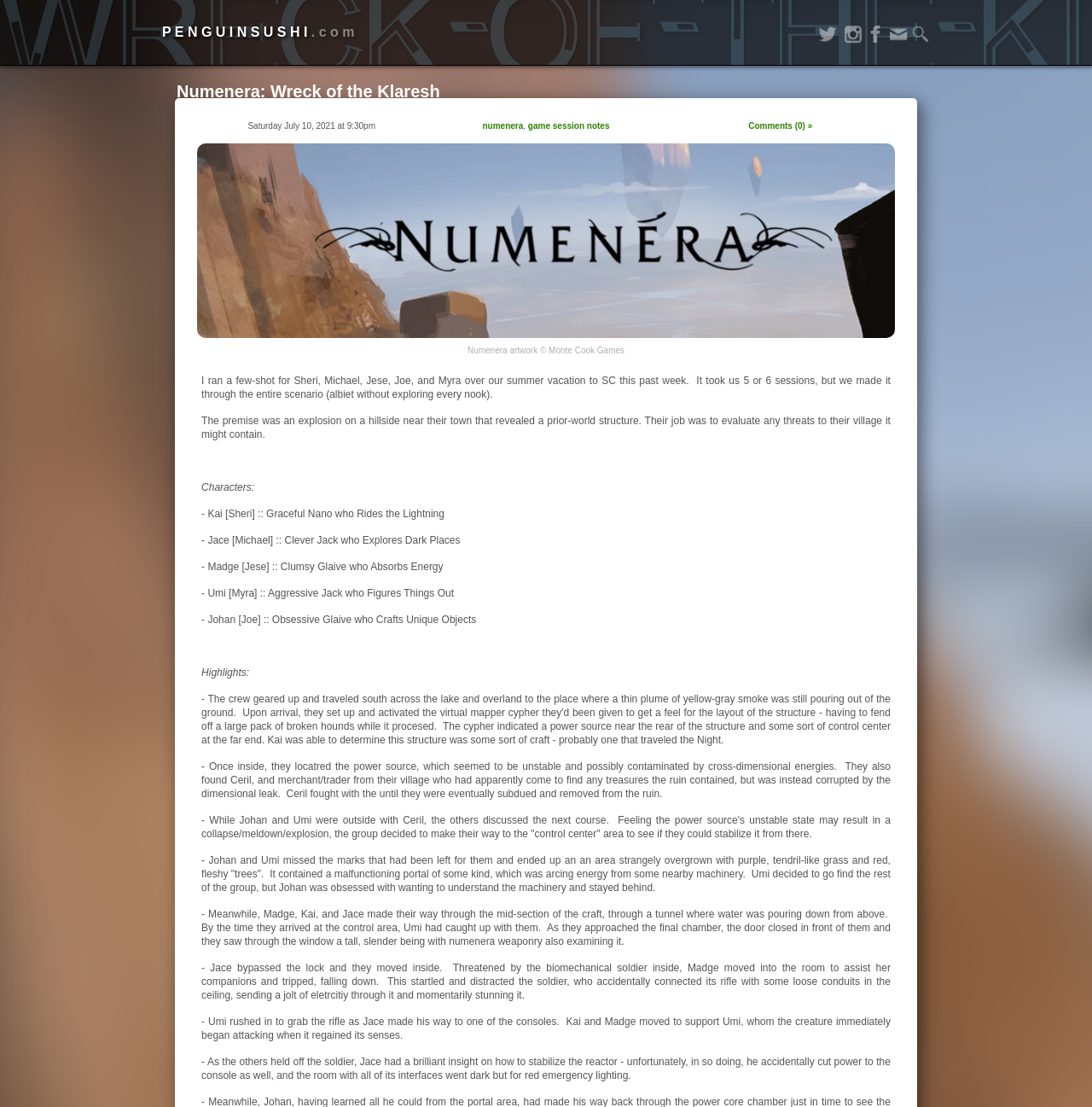Please answer the following question using a single word or phrase: 
How many players were in the game session?

5